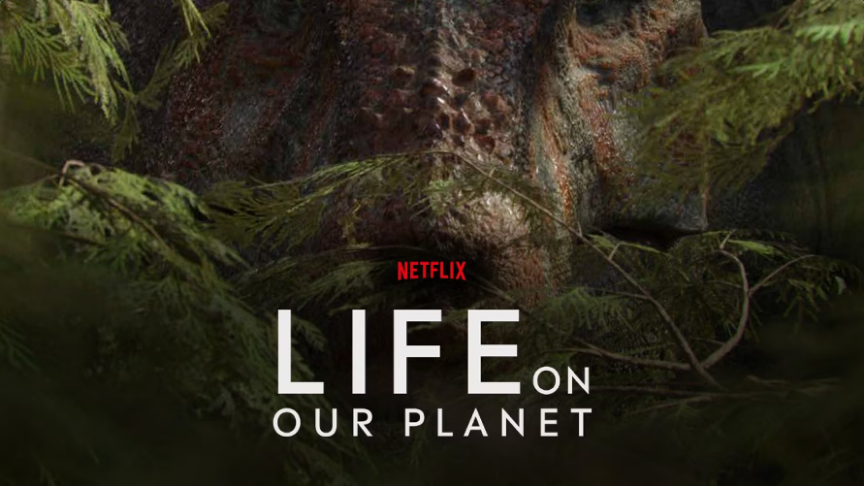Give a thorough caption of the image, focusing on all visible elements.

The image showcases a dramatic scene from the highly anticipated Netflix series "Life on Our Planet," set to premiere on October 25, 2023. Prominently featured in the foreground is a large dinosaur, partially obscured by dense foliage, which evokes the ancient landscapes that the series aims to explore. The title "LIFE on OUR PLANET" is displayed boldly at the bottom, with the iconic Netflix logo positioned at the top. This series promises to chronicle the evolution and extinction of life on Earth over four billion years, highlighting key moments that shaped our planet's biodiversity. Images like this capture the series' blend of thrilling visuals and scientific insight, drawing viewers into a narrative that brings the Earth's oldest creatures vividly back to life.